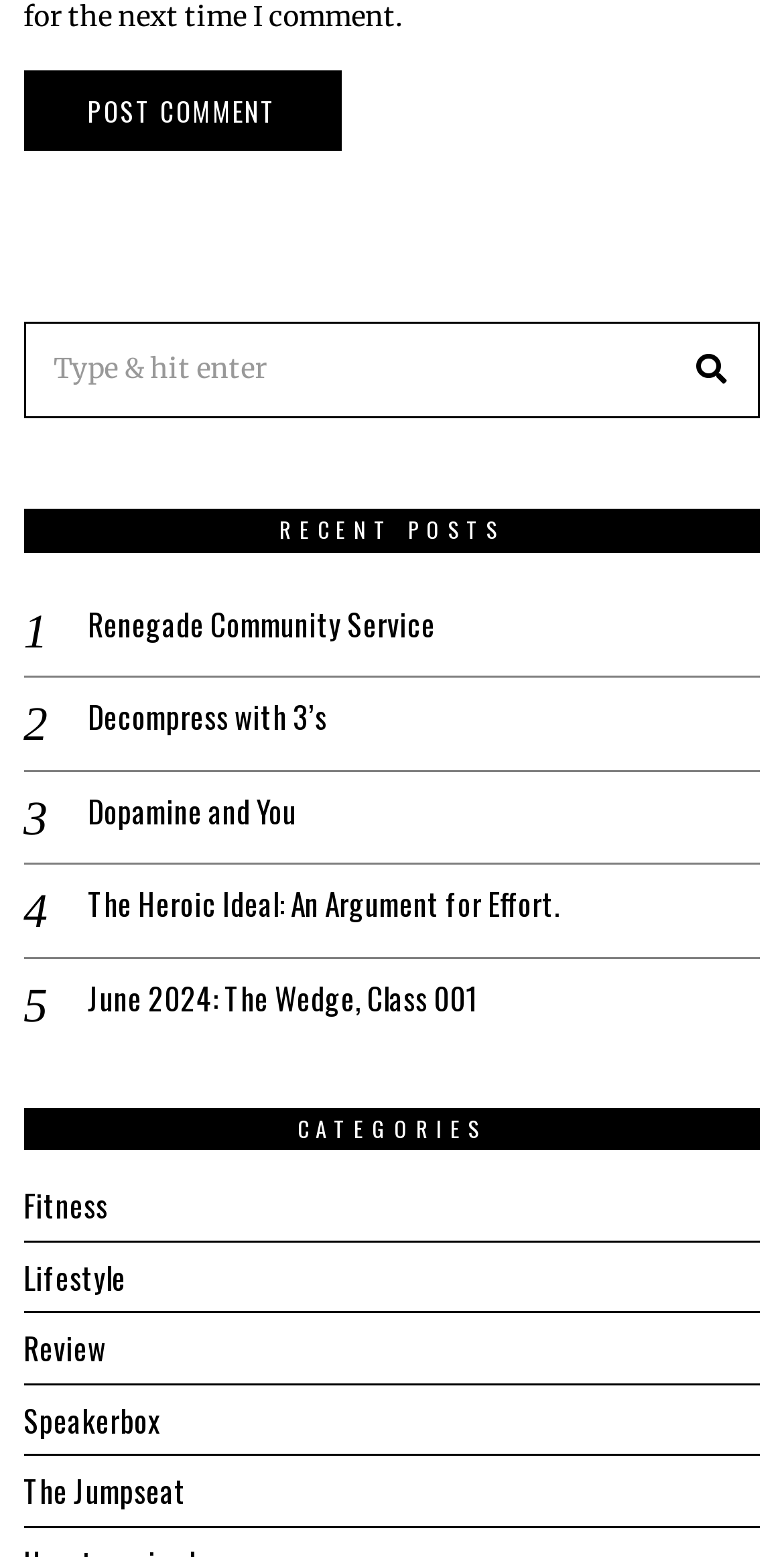Bounding box coordinates should be in the format (top-left x, top-left y, bottom-right x, bottom-right y) and all values should be floating point numbers between 0 and 1. Determine the bounding box coordinate for the UI element described as: The Jumpseat

[0.03, 0.943, 0.238, 0.971]